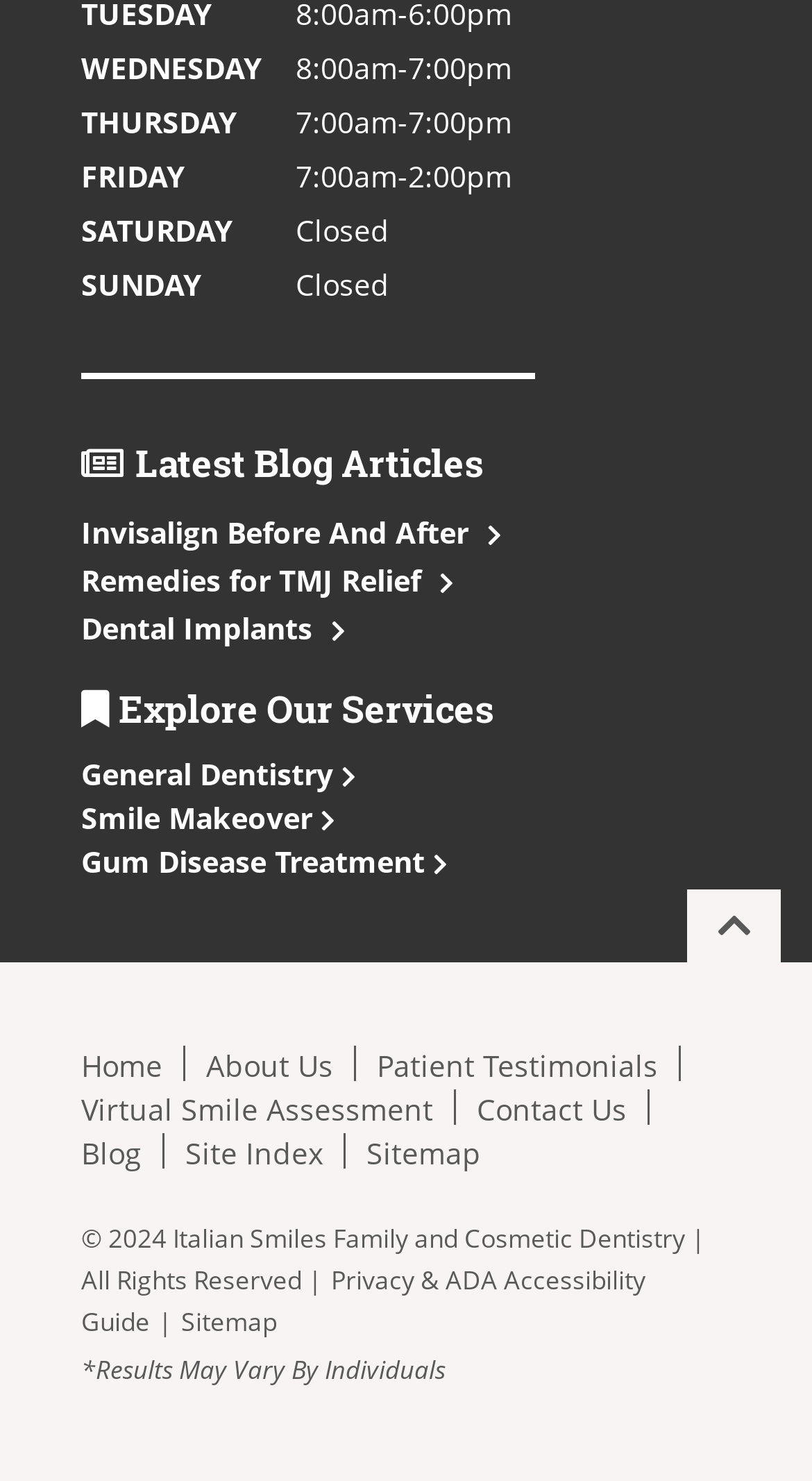Pinpoint the bounding box coordinates of the clickable area needed to execute the instruction: "Explore general dentistry services". The coordinates should be specified as four float numbers between 0 and 1, i.e., [left, top, right, bottom].

[0.1, 0.509, 0.438, 0.536]